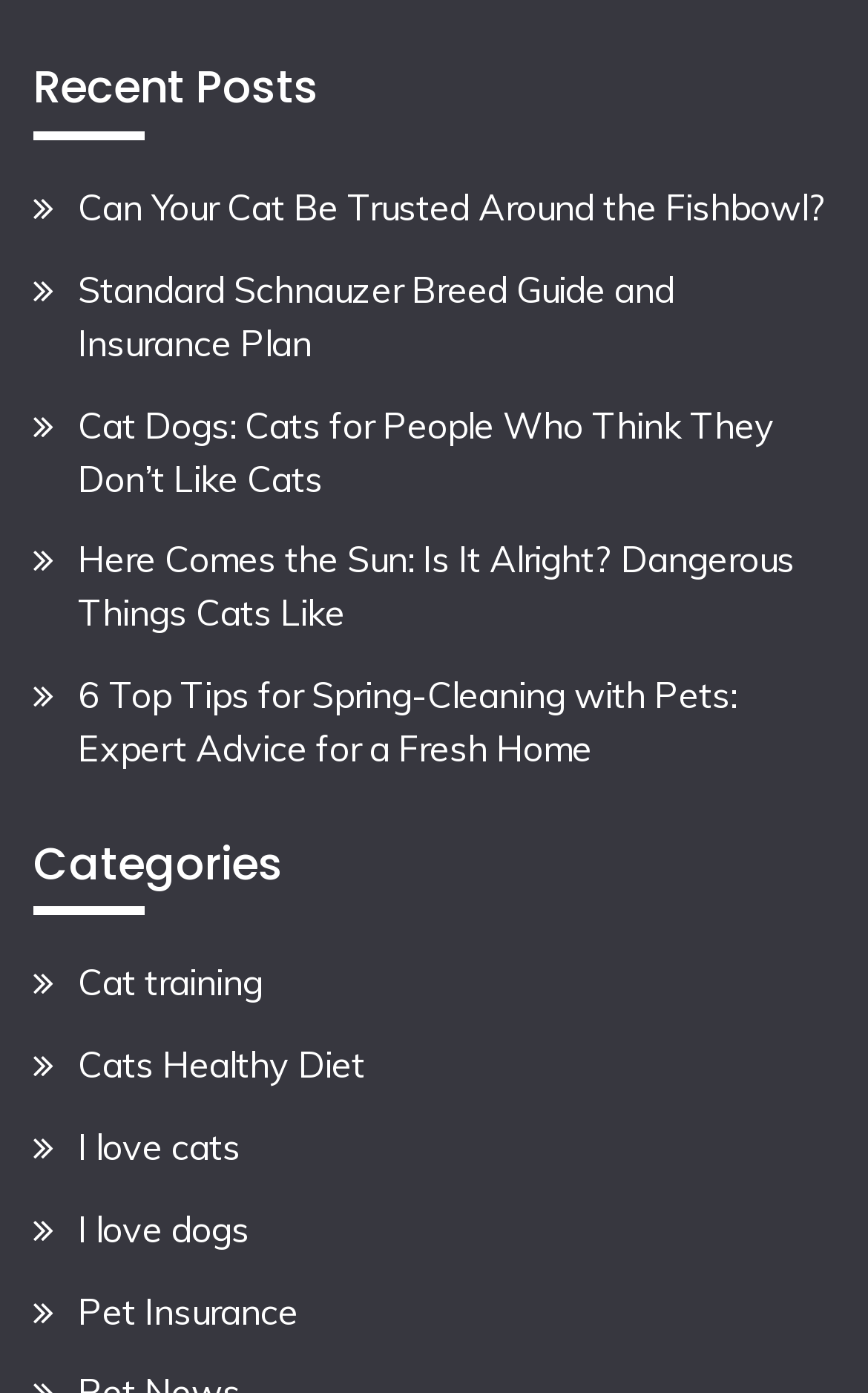Please locate the UI element described by "Cat training" and provide its bounding box coordinates.

[0.09, 0.69, 0.303, 0.721]